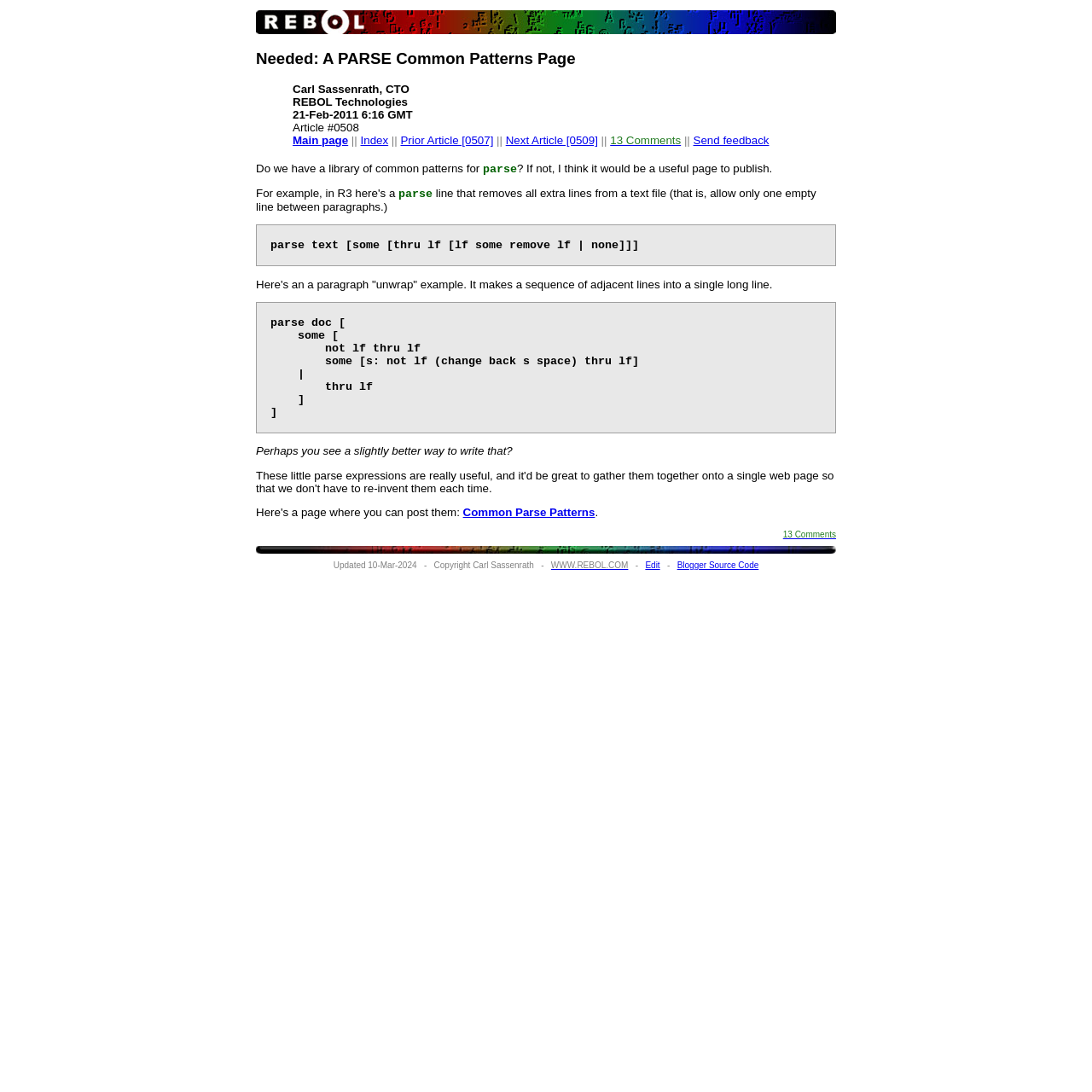What is the copyright information?
Can you offer a detailed and complete answer to this question?

The copyright information is located at the bottom of the page in the LayoutTableCell element with bounding box coordinates [0.231, 0.51, 0.769, 0.525] and is mentioned as 'Copyright Carl Sassenrath'.